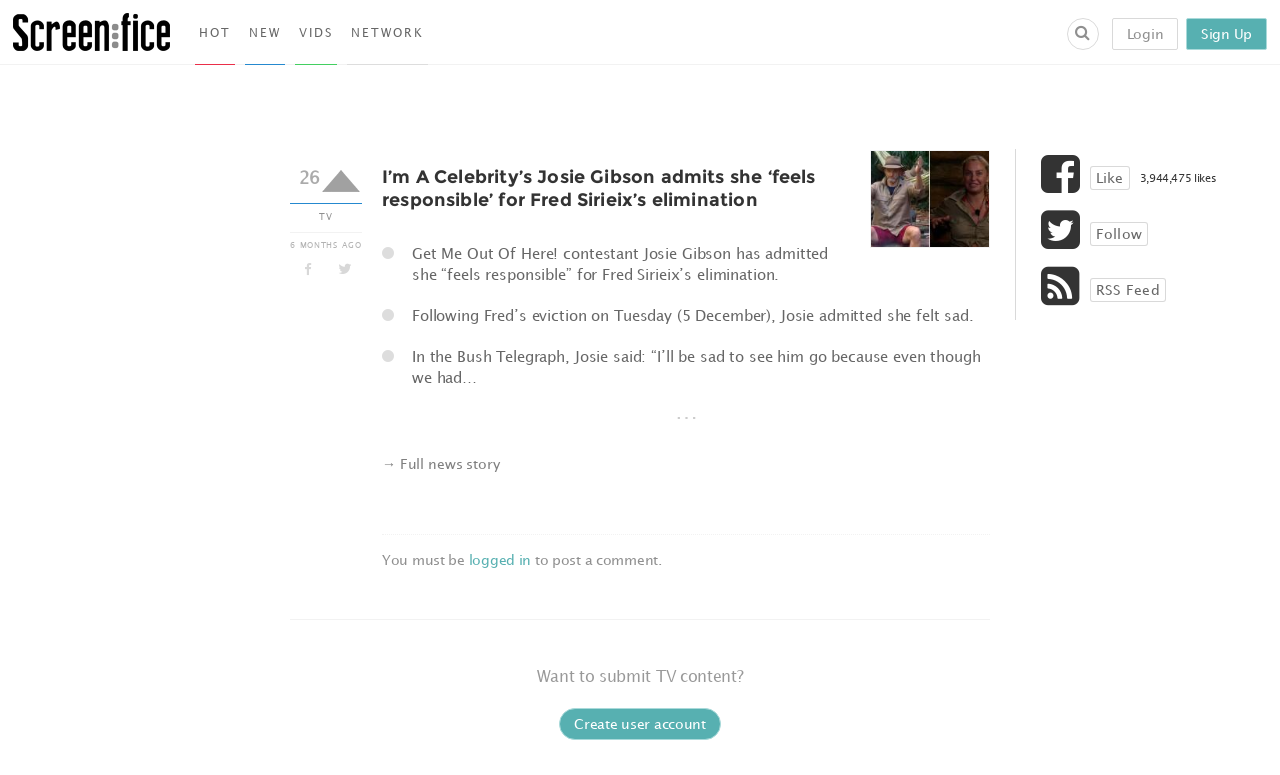Answer the question in a single word or phrase:
What is the name of the TV show mentioned in the article?

I’m A Celebrity